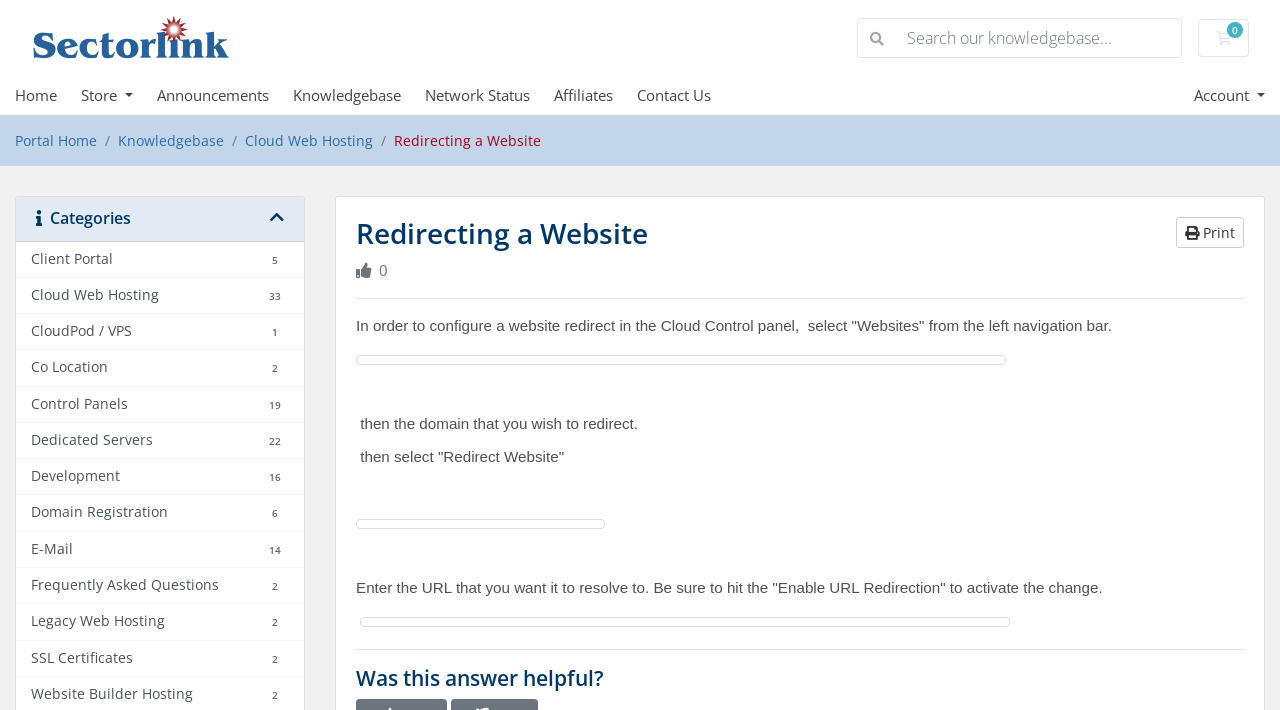Specify the bounding box coordinates of the area to click in order to follow the given instruction: "Redirect a website."

[0.308, 0.184, 0.423, 0.211]